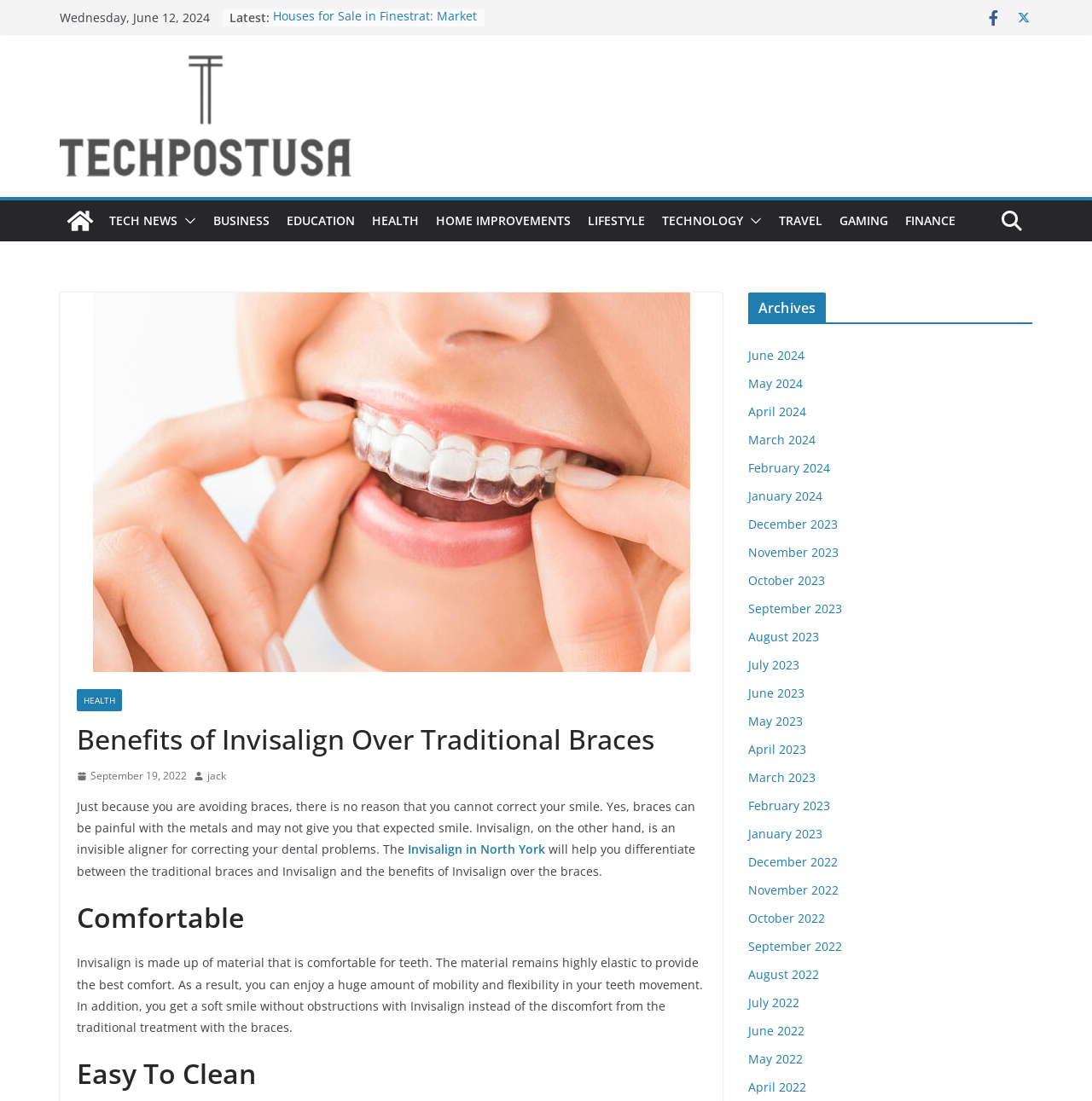Please provide the main heading of the webpage content.

Benefits of Invisalign Over Traditional Braces